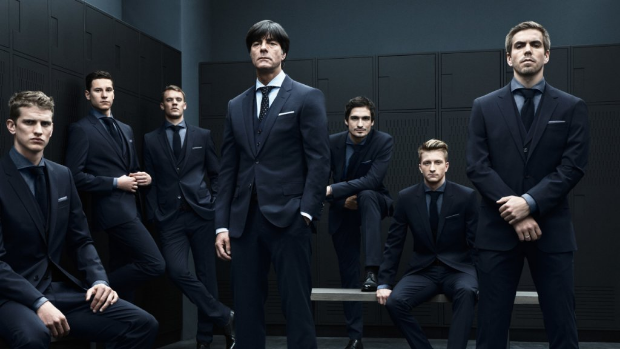What is the likely profession of the figure at the forefront?
Please use the image to provide a one-word or short phrase answer.

Coach or team leader